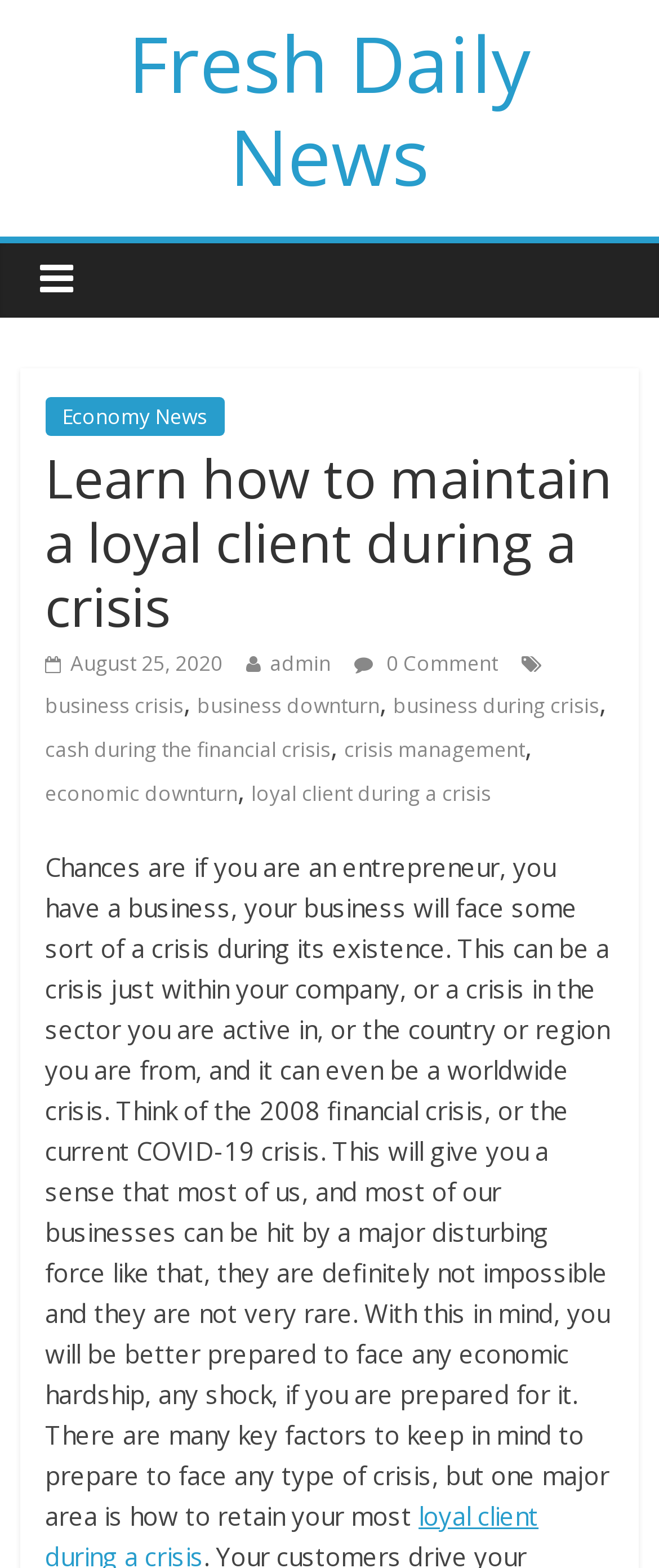Please locate the bounding box coordinates of the region I need to click to follow this instruction: "Read the article about maintaining a loyal client during a crisis".

[0.068, 0.542, 0.925, 0.977]